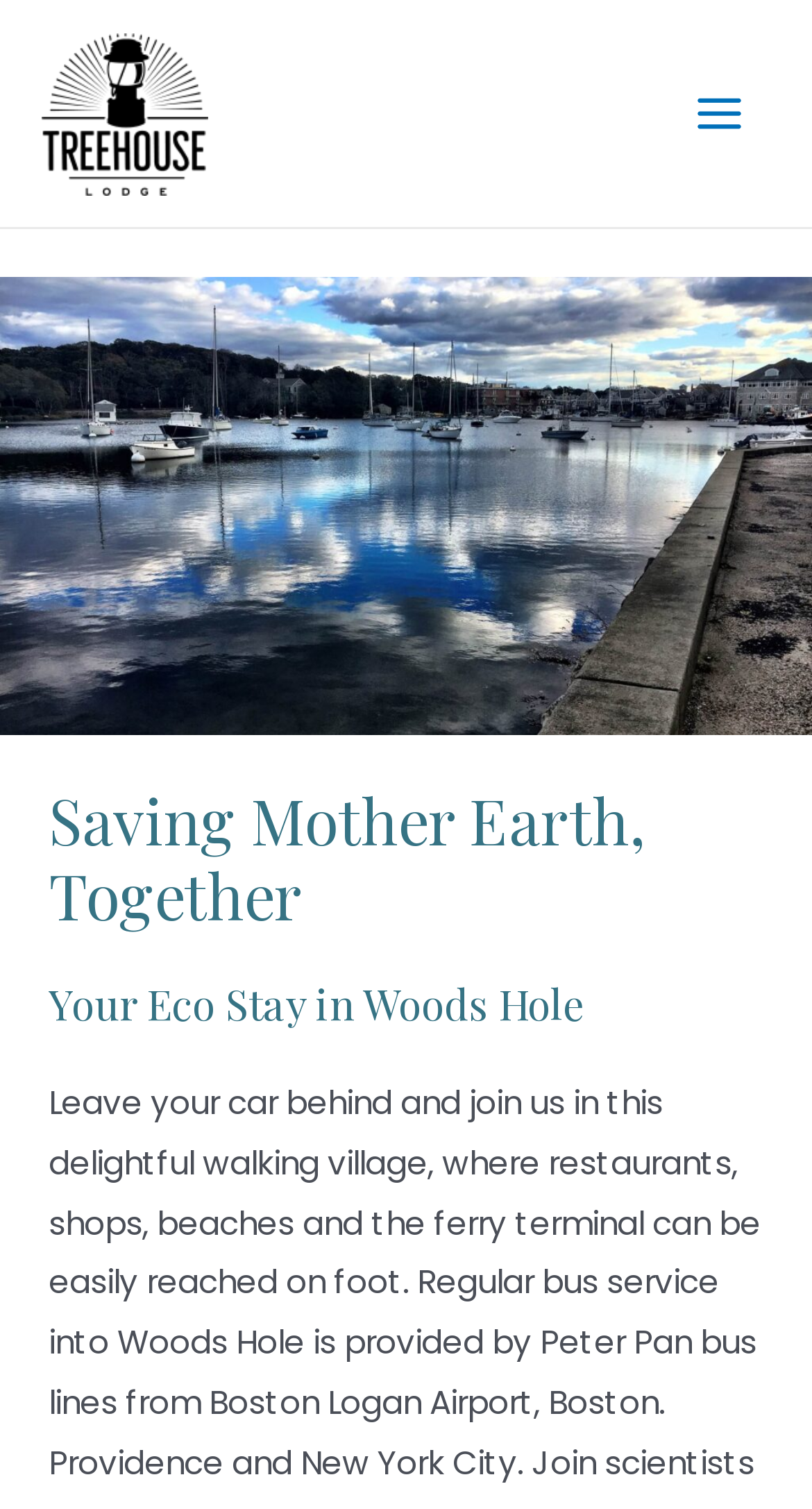Identify the bounding box of the HTML element described as: "alt="treehouse_inn_logo"".

[0.051, 0.059, 0.256, 0.088]